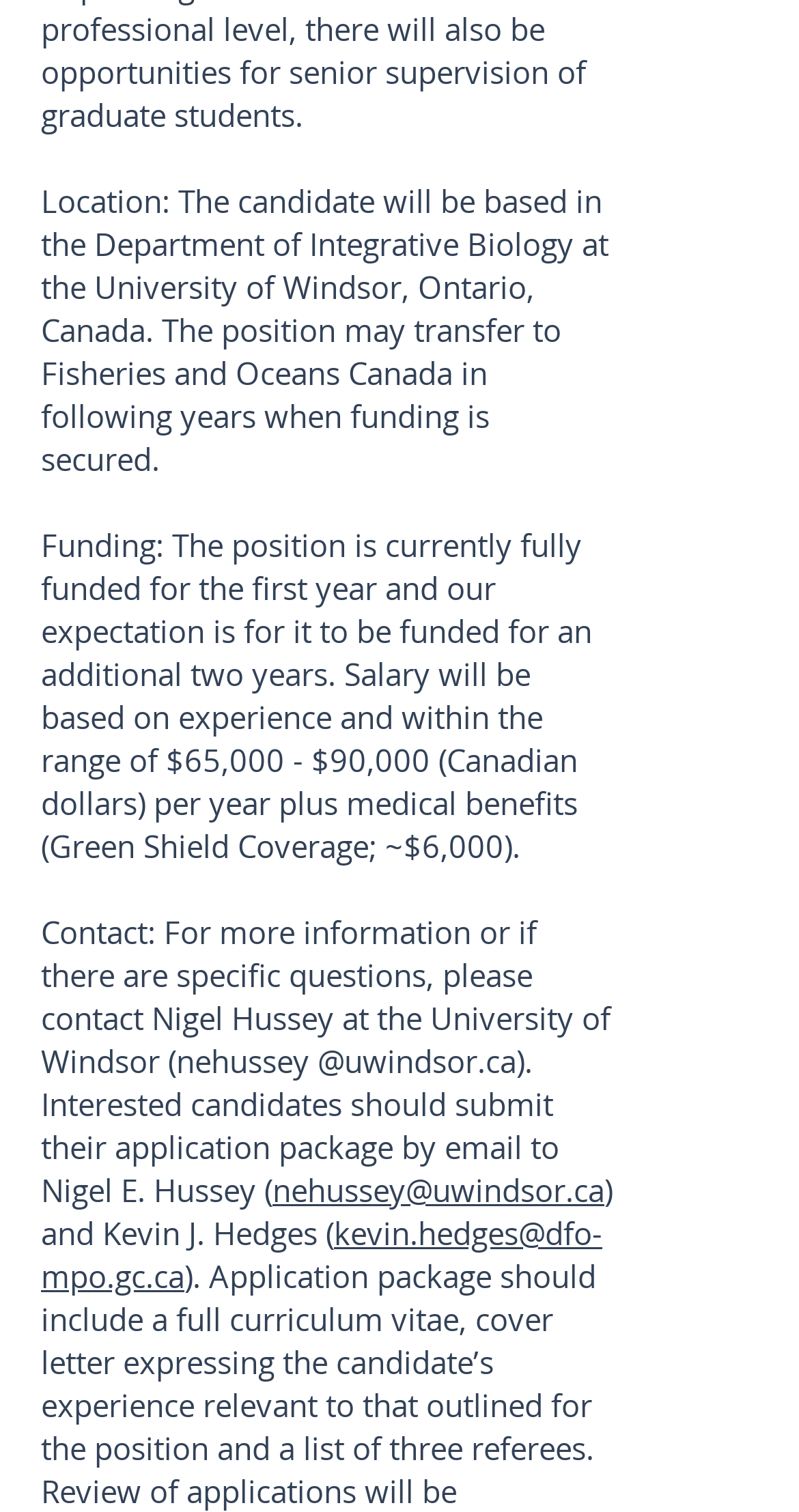What is the salary range?
Please analyze the image and answer the question with as much detail as possible.

The answer can be found in the second StaticText element, which mentions 'Salary will be based on experience and within the range of $65,000 - $90,000 (Canadian dollars) per year plus medical benefits (Green Shield Coverage; ~$6,000).'